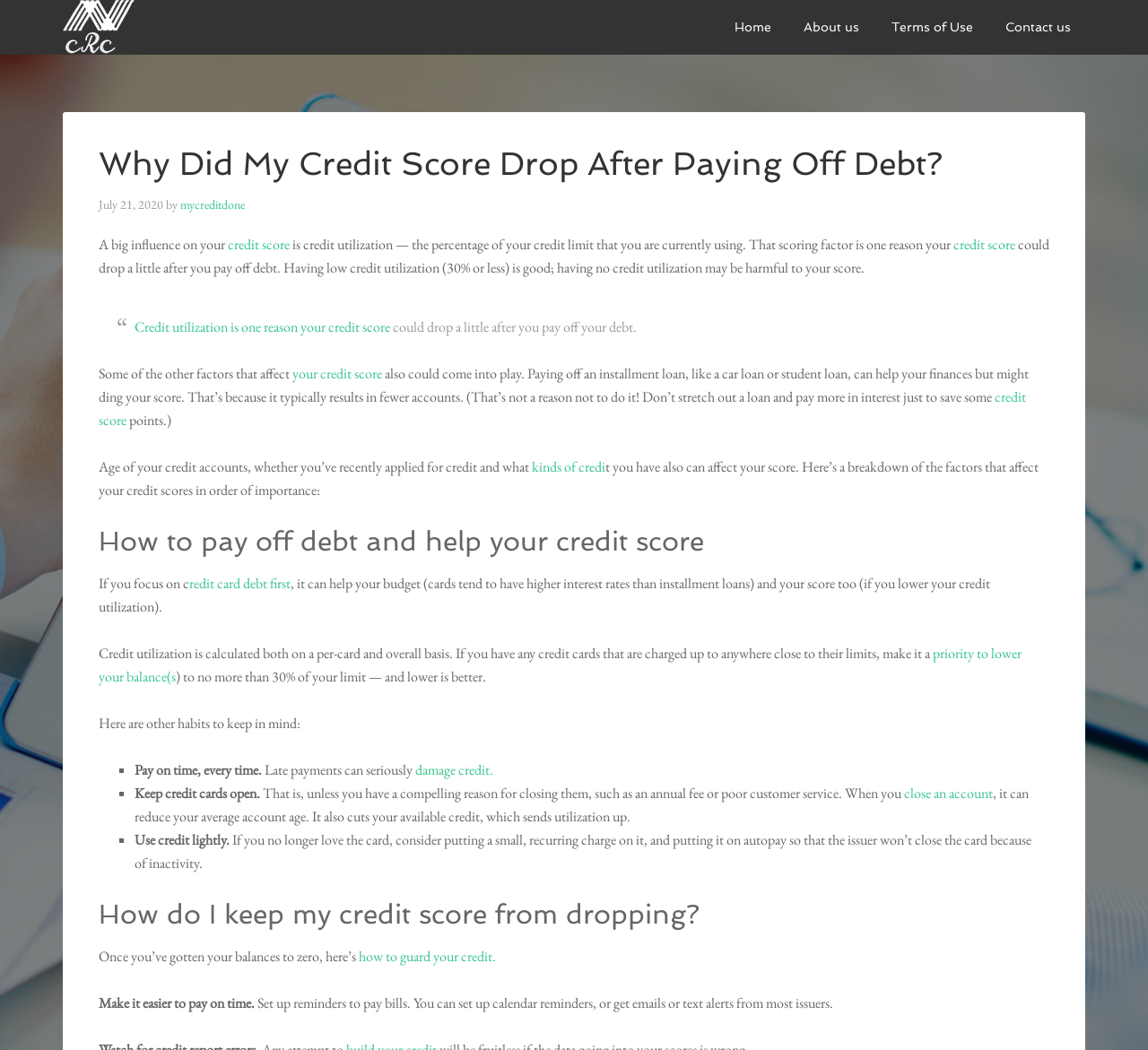Please provide the bounding box coordinate of the region that matches the element description: Get In Touch. Coordinates should be in the format (top-left x, top-left y, bottom-right x, bottom-right y) and all values should be between 0 and 1.

None